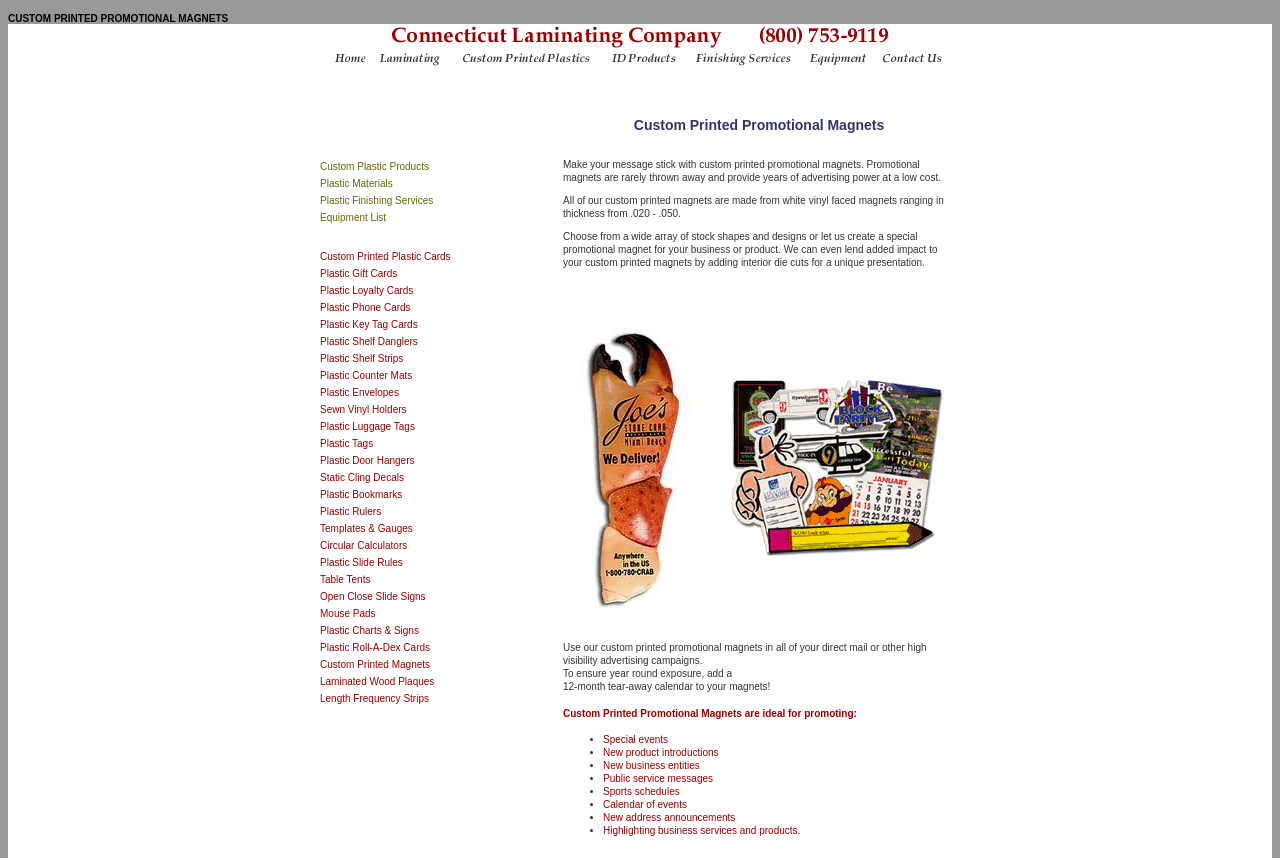Is the company based in Connecticut?
Analyze the image and provide a thorough answer to the question.

The company name 'Connecticut Laminating Company' suggests that the company is based in Connecticut, which is a state in the United States.